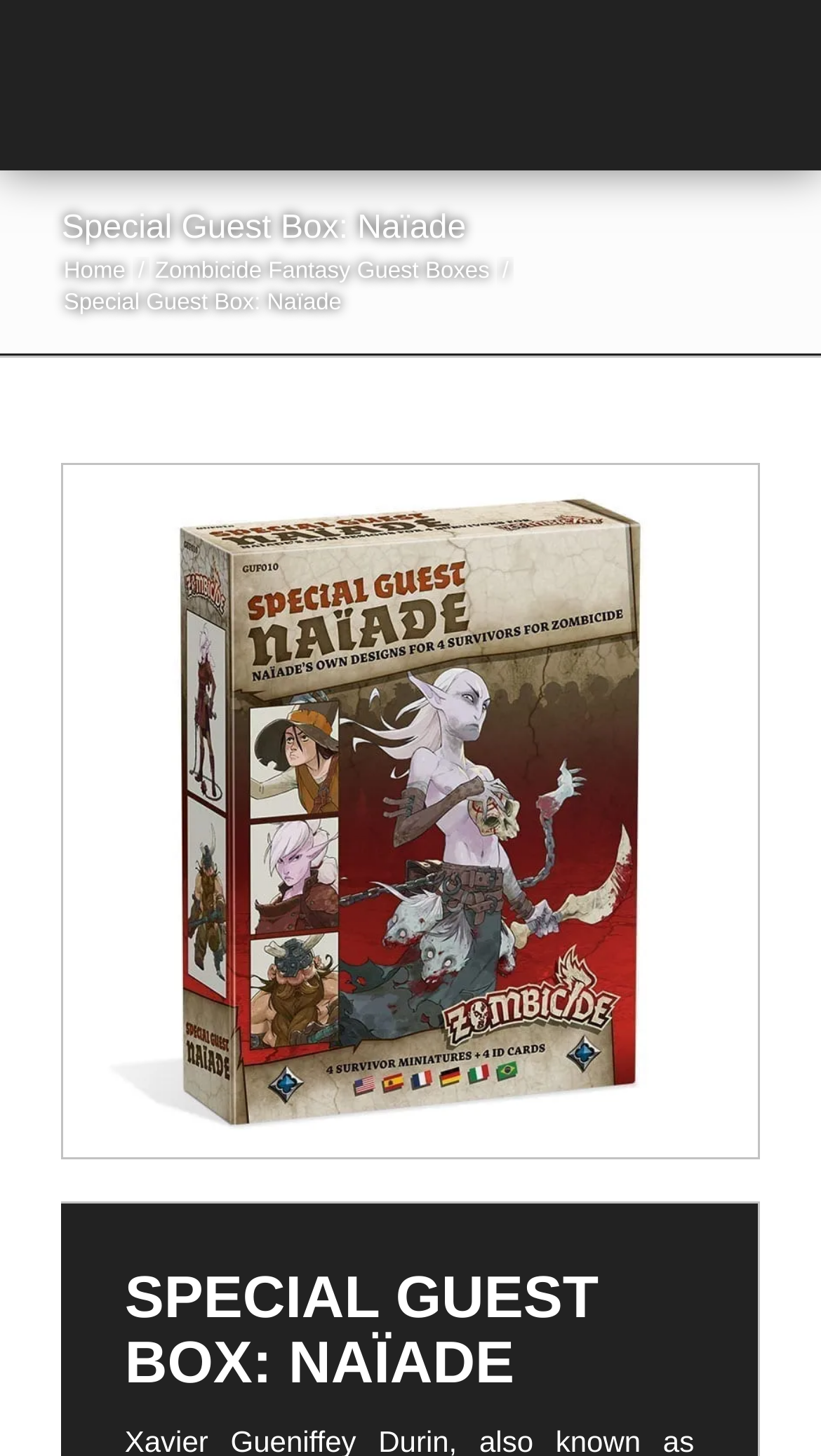Please determine the primary heading and provide its text.

Special Guest Box: Naïade